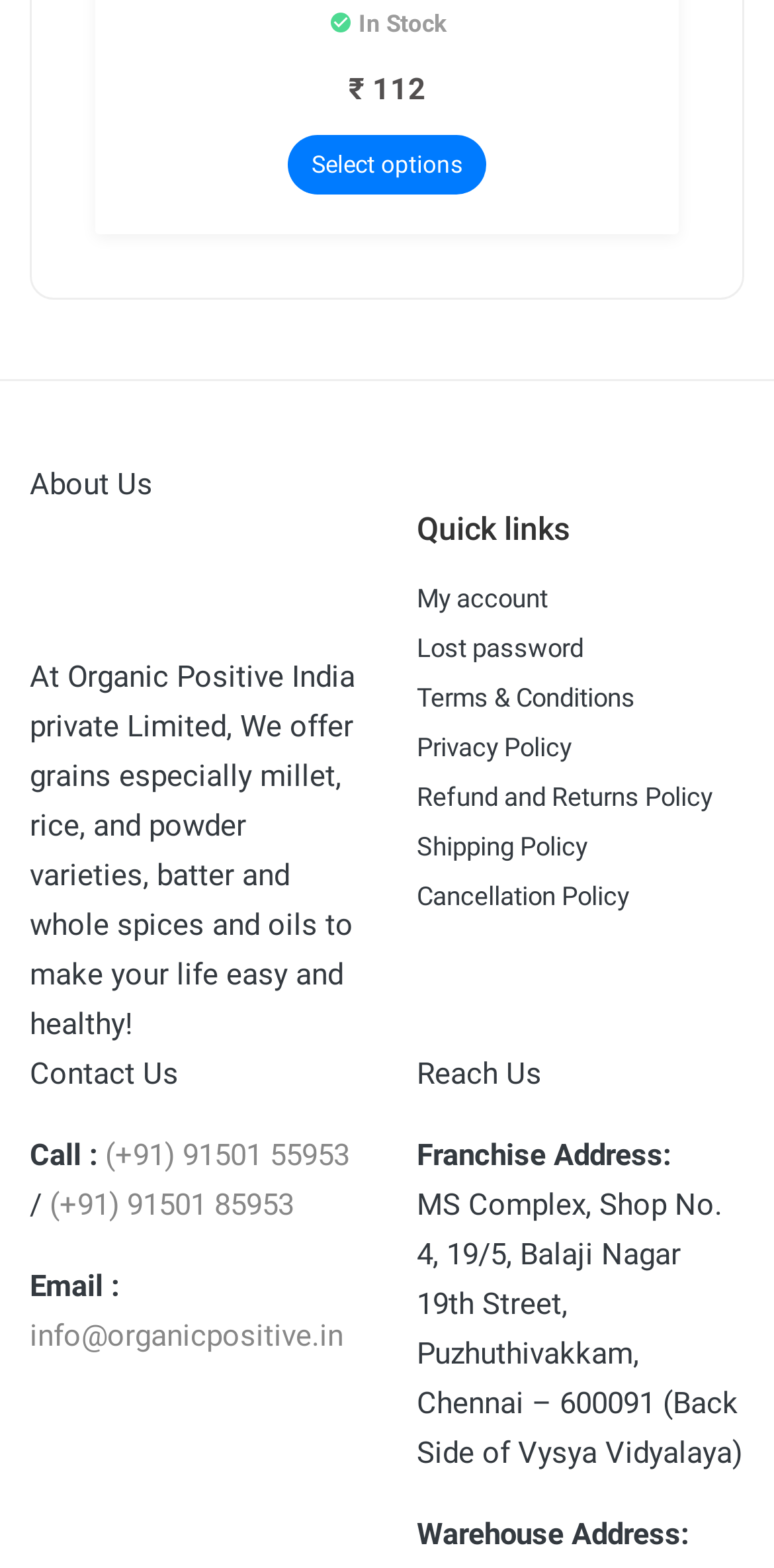Please identify the bounding box coordinates of the element that needs to be clicked to execute the following command: "Contact customer support". Provide the bounding box using four float numbers between 0 and 1, formatted as [left, top, right, bottom].

[0.136, 0.725, 0.451, 0.748]